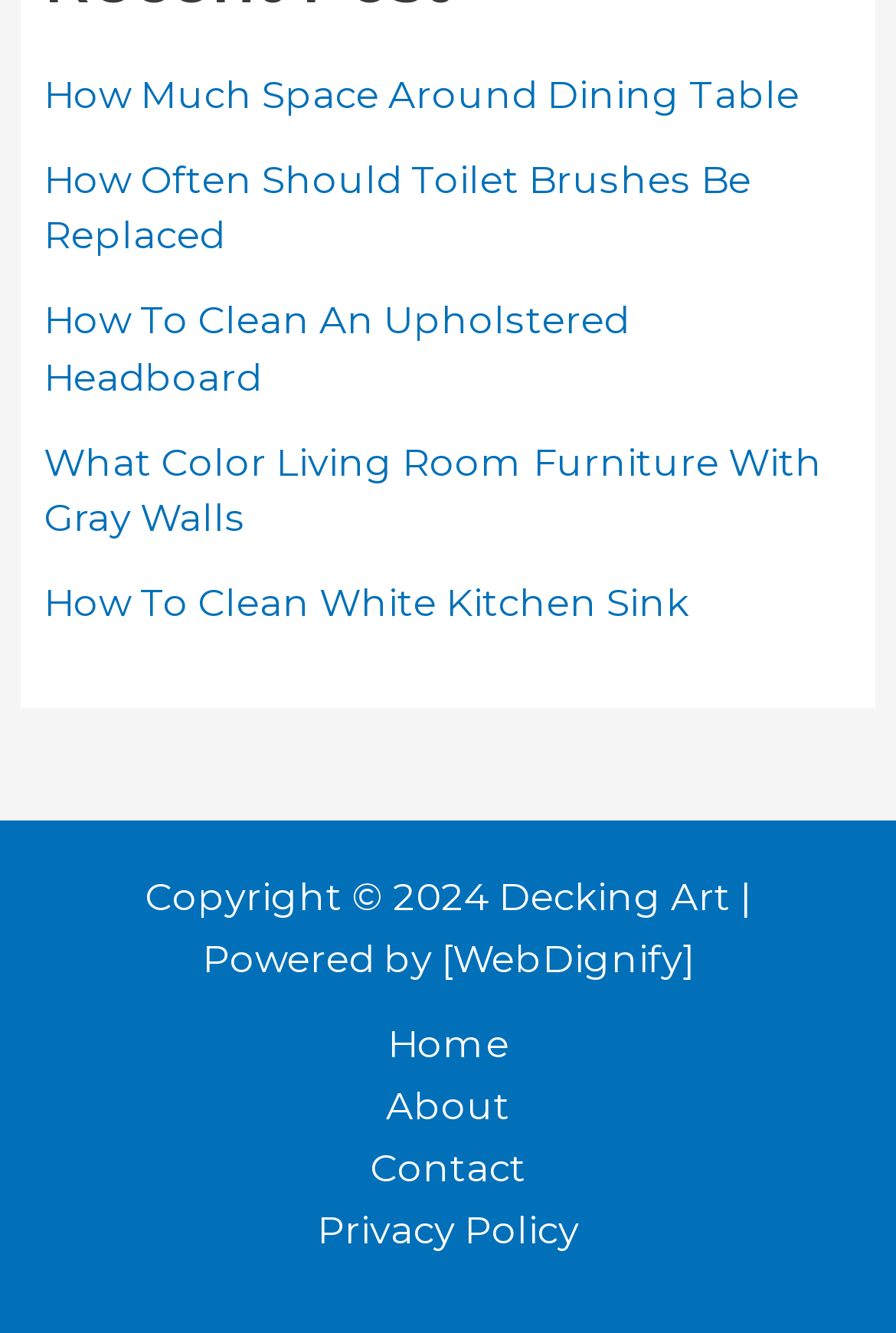Identify the bounding box coordinates of the region I need to click to complete this instruction: "Go to 'WebDignify'".

[0.505, 0.702, 0.762, 0.736]